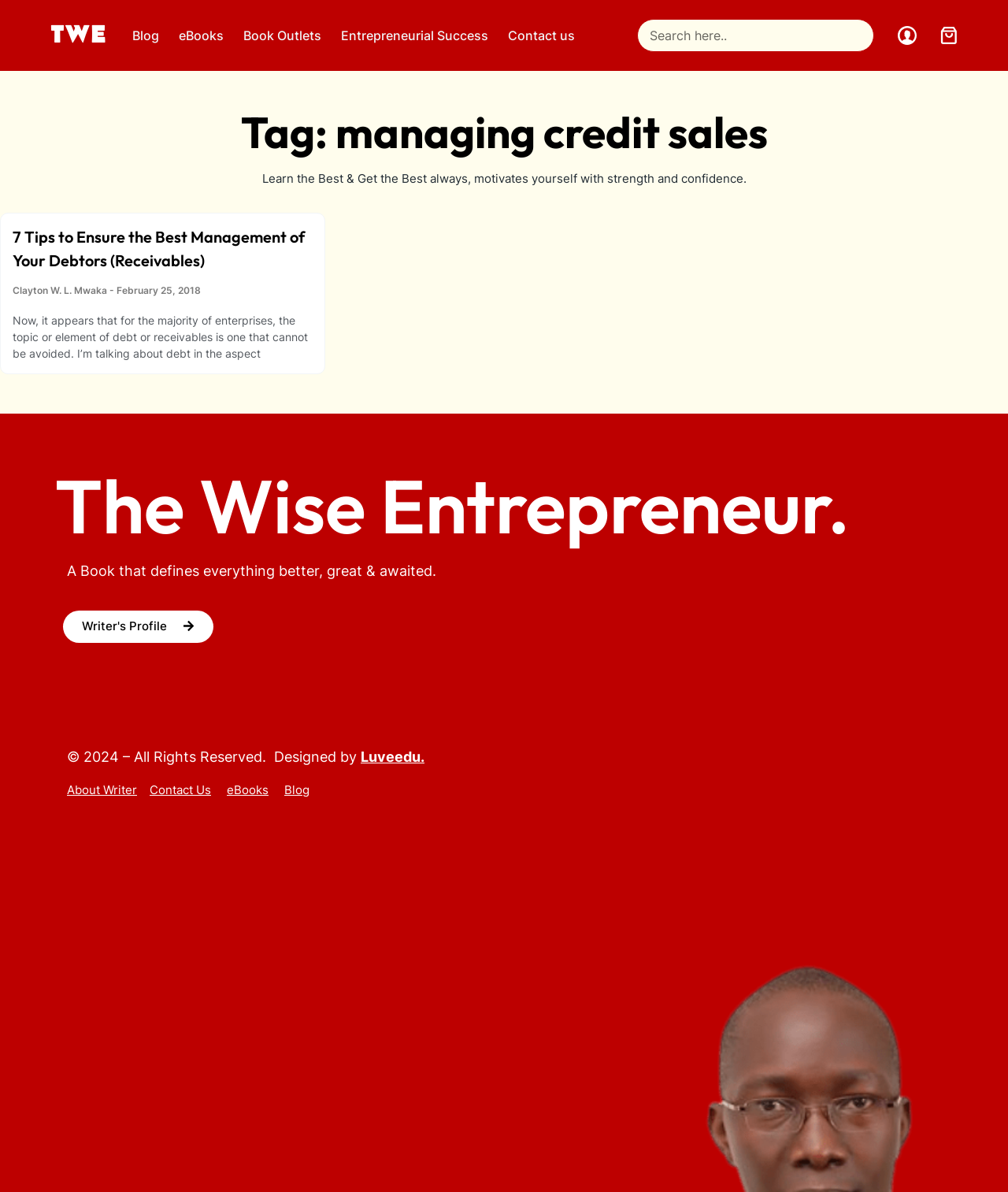Generate the text of the webpage's primary heading.

Tag: managing credit sales